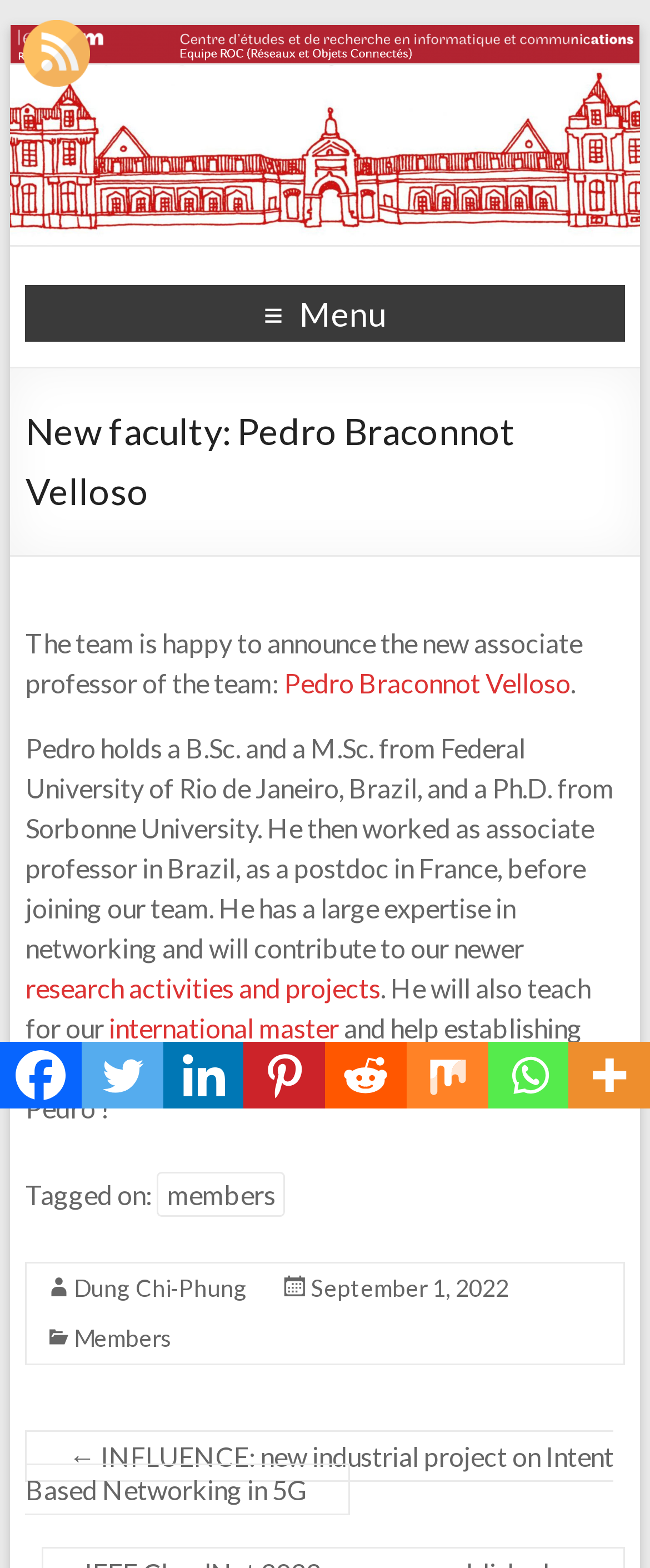What is Pedro's expertise in?
Please provide a single word or phrase as your answer based on the screenshot.

Networking